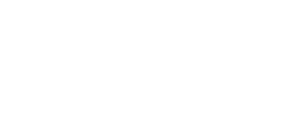Using the information in the image, give a comprehensive answer to the question: 
What is the diameter range of pipes that can be cut by this tool?

According to the caption, the Tube Cutter Pipe Cutter is specifically designed for cutting pipes with diameters ranging from 6mm to 45mm, making it suitable for various pipe sizes.